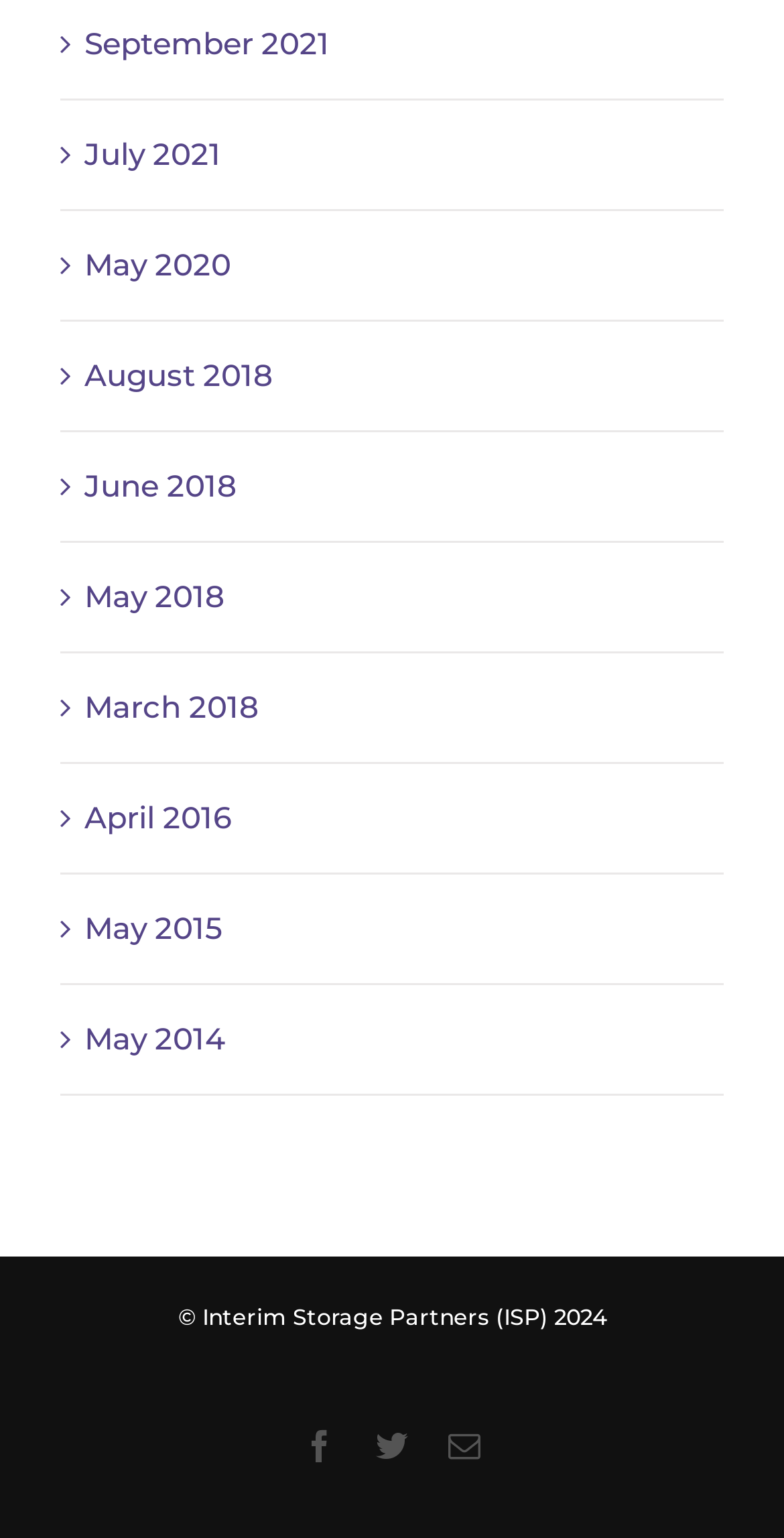What is the name of the organization mentioned on the webpage?
Using the picture, provide a one-word or short phrase answer.

Interim Storage Partners